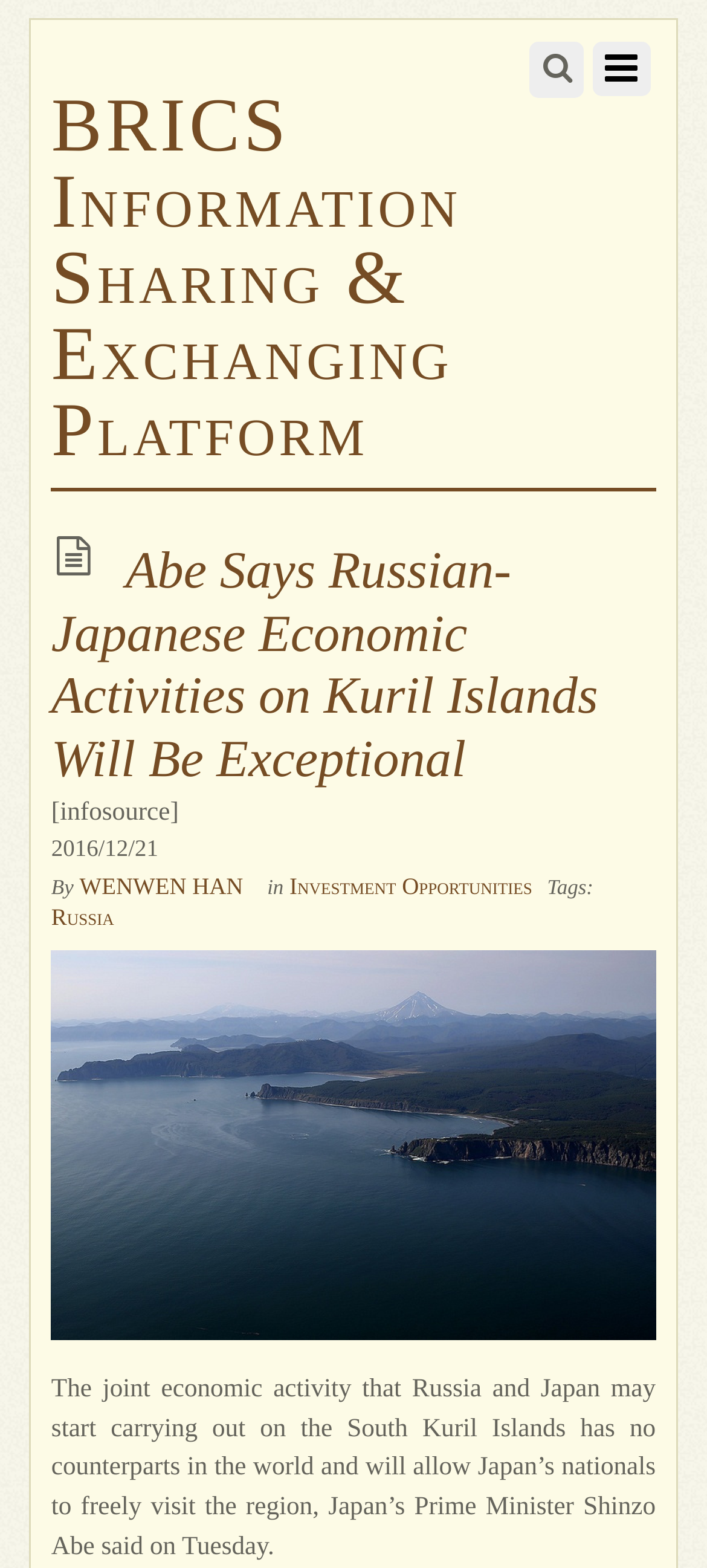What is the topic of the article?
Refer to the image and provide a one-word or short phrase answer.

Russian-Japanese economic activities